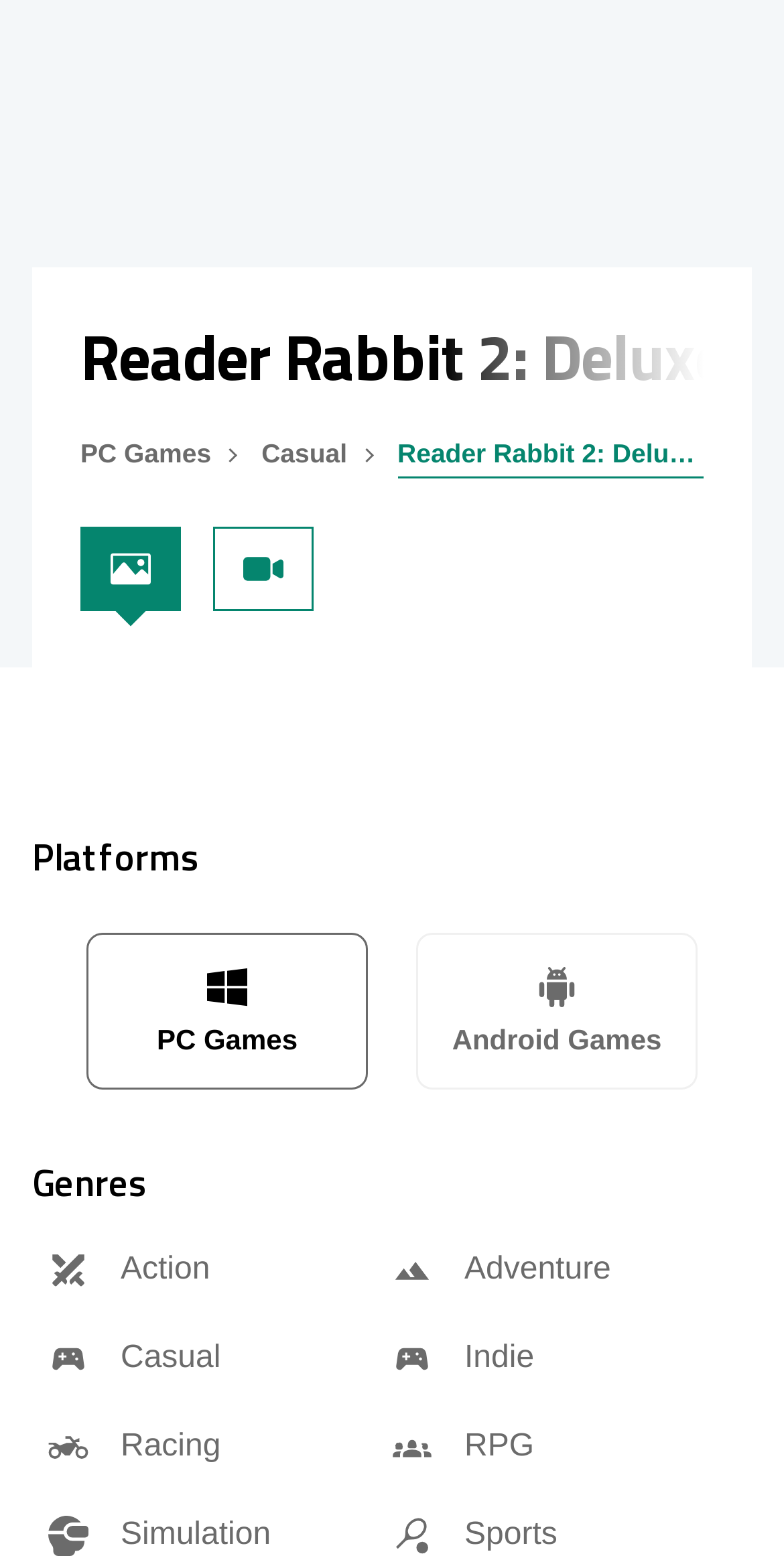Identify the bounding box of the UI element described as follows: "Reader Rabbit 2: Deluxe!". Provide the coordinates as four float numbers in the range of 0 to 1 [left, top, right, bottom].

[0.507, 0.28, 0.901, 0.3]